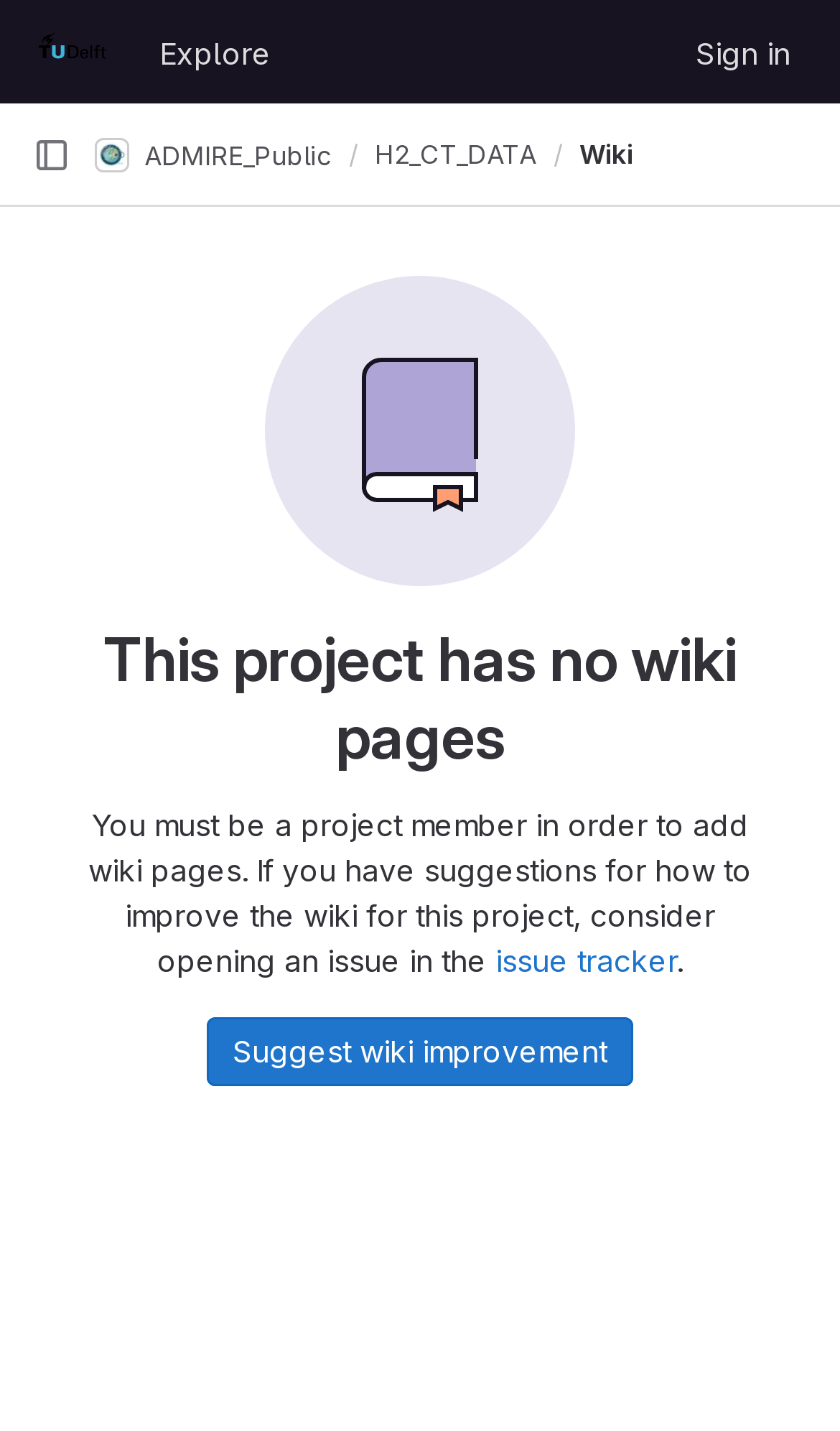Provide a single word or phrase to answer the given question: 
What is the purpose of the 'Suggest wiki improvement' link?

To open an issue in the issue tracker